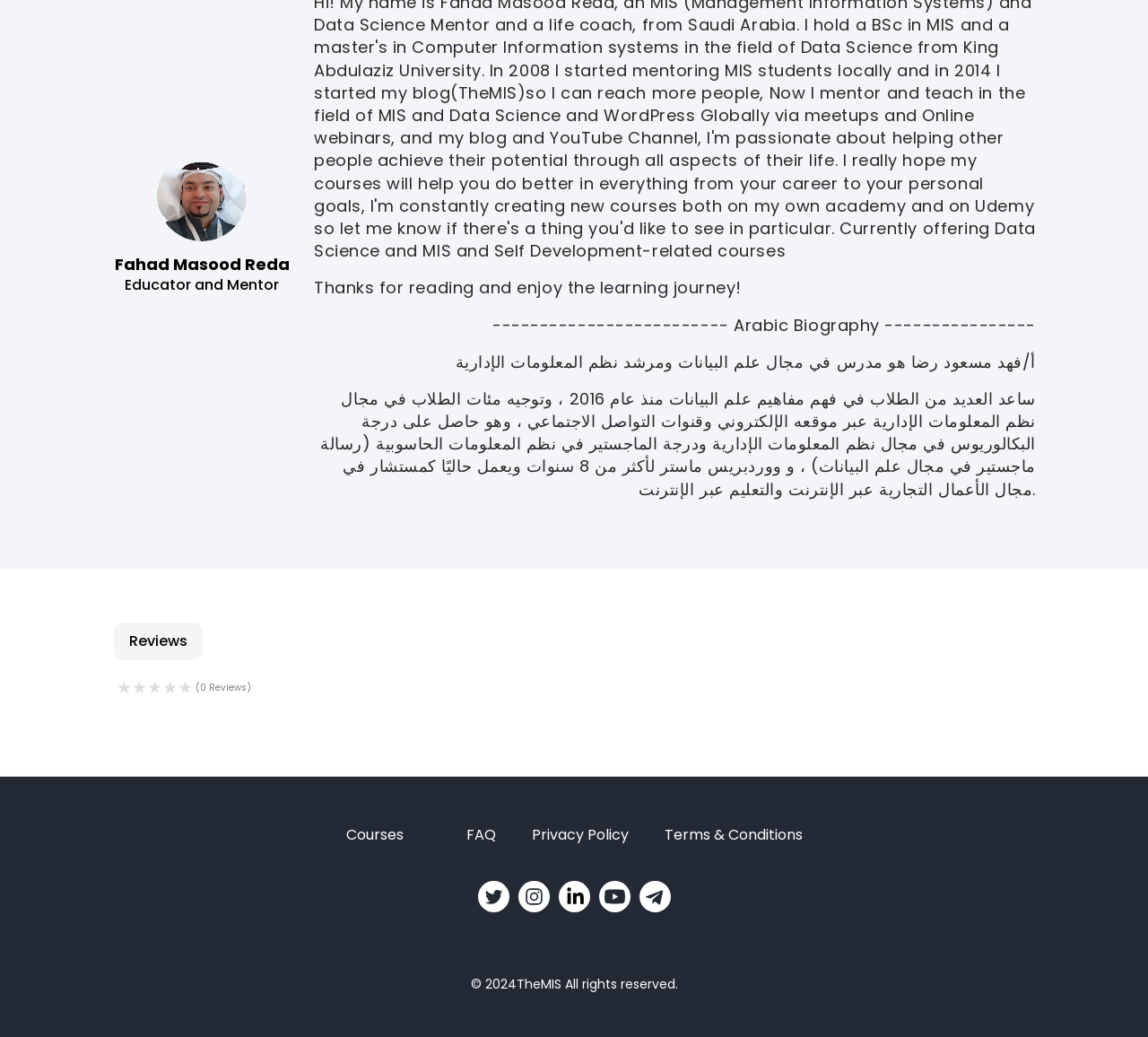Find the bounding box coordinates of the clickable element required to execute the following instruction: "Switch to Reviews tab". Provide the coordinates as four float numbers between 0 and 1, i.e., [left, top, right, bottom].

[0.099, 0.6, 0.177, 0.637]